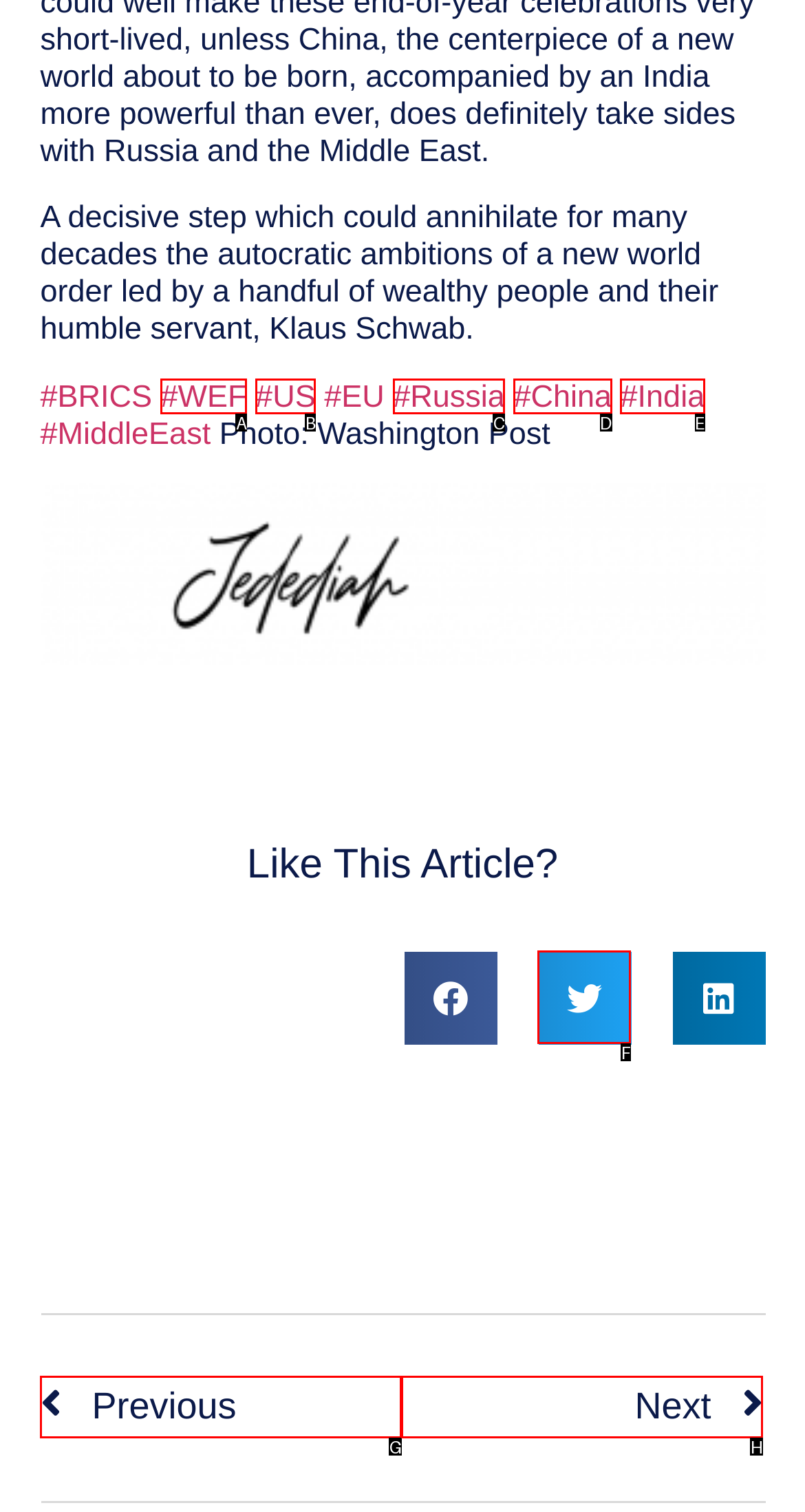Identify the letter of the UI element that fits the description: NextNext
Respond with the letter of the option directly.

H